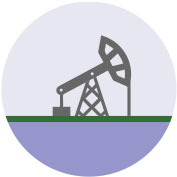What does the pumpjack symbolize? Examine the screenshot and reply using just one word or a brief phrase.

Extracting oil